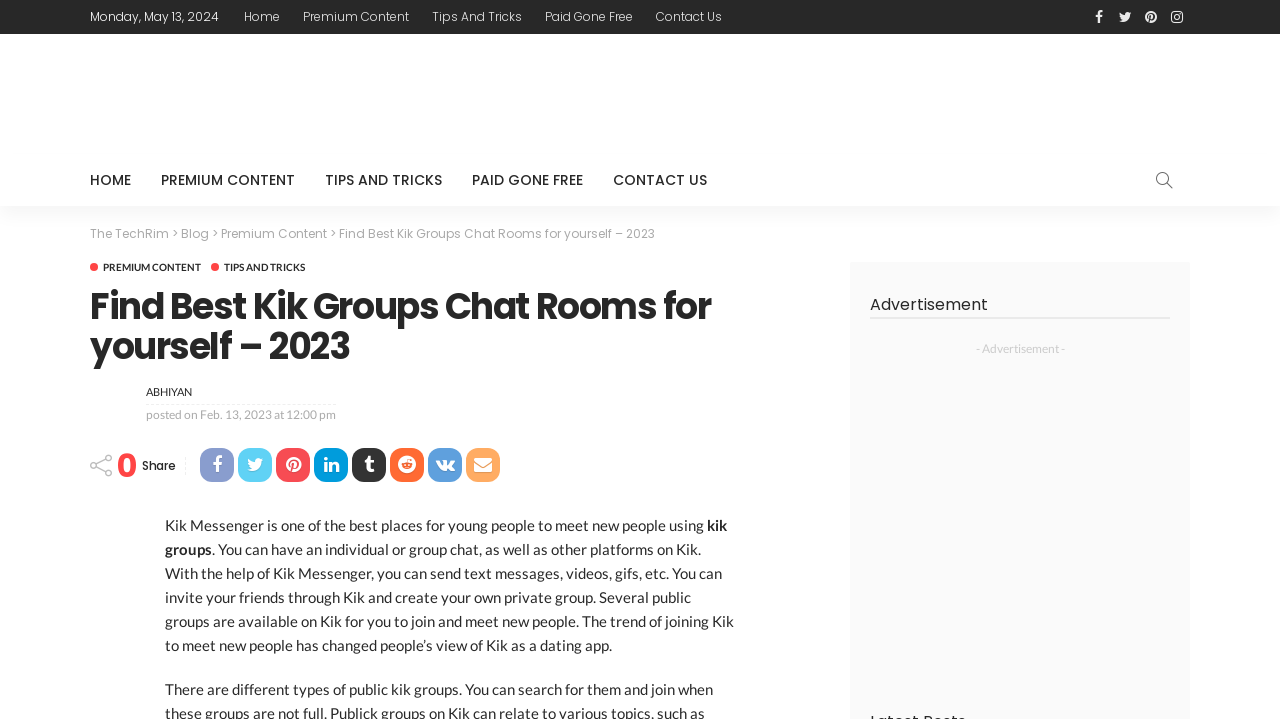Identify the bounding box coordinates of the section that should be clicked to achieve the task described: "Click on the 'ABHIYAN' link".

[0.07, 0.53, 0.105, 0.591]